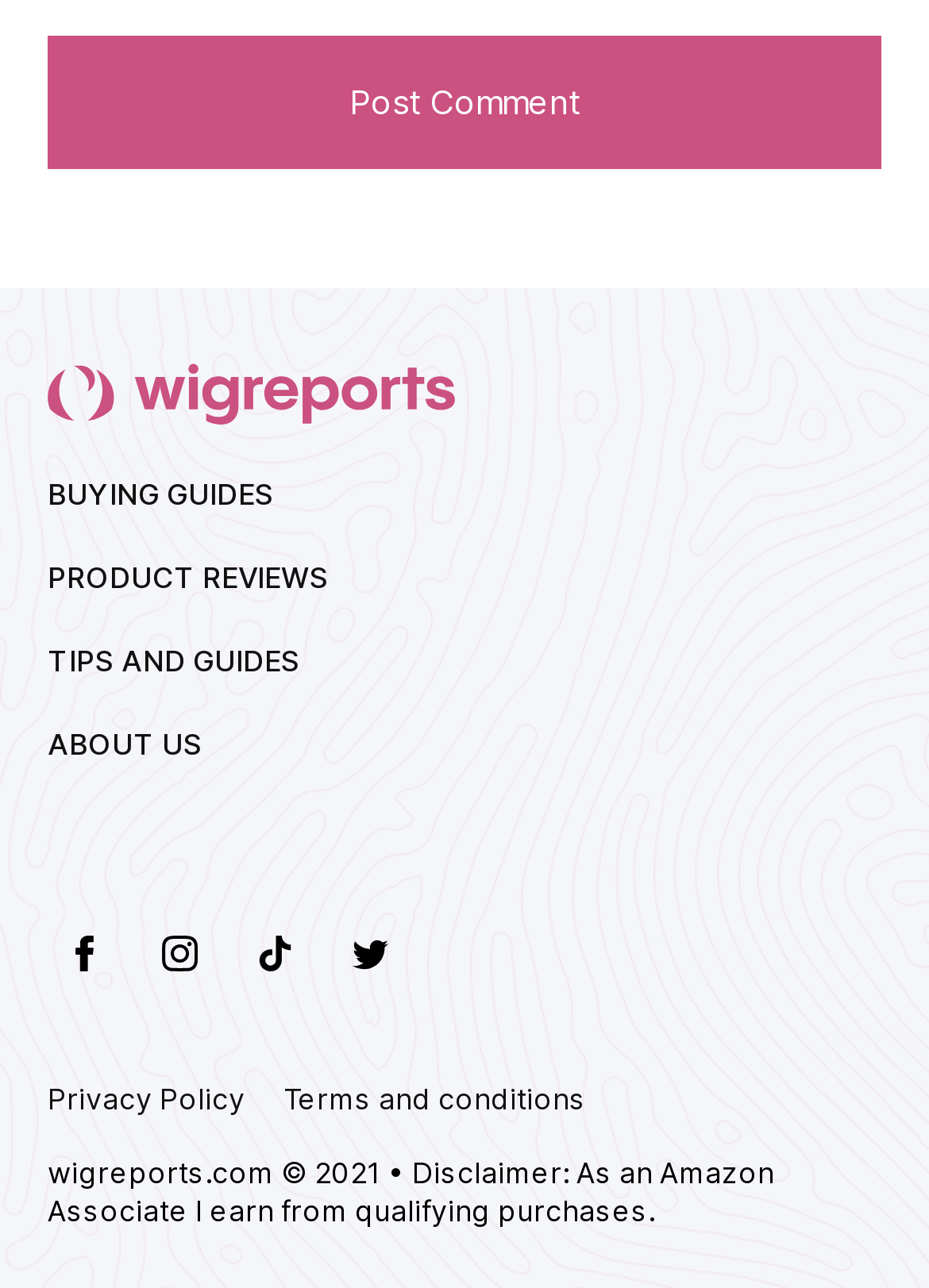Please identify the bounding box coordinates of where to click in order to follow the instruction: "Follow on Facebook".

[0.051, 0.712, 0.128, 0.768]